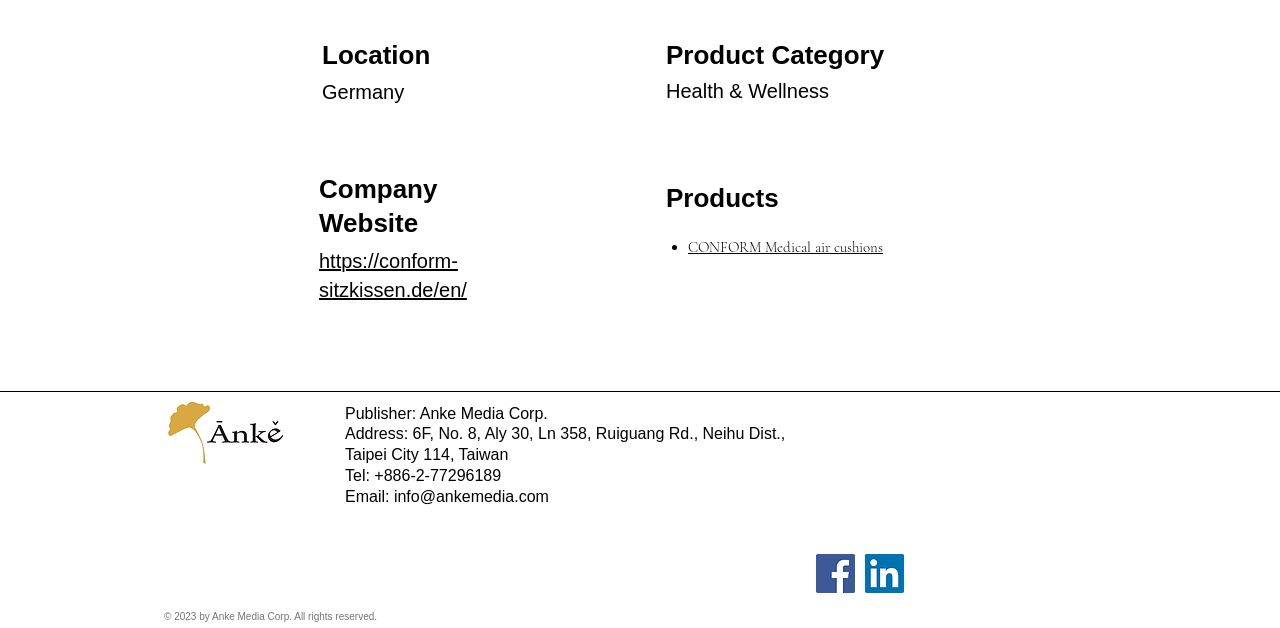What is the name of the company website?
Refer to the screenshot and deliver a thorough answer to the question presented.

The answer can be found in the 'Company Website' heading section, where the link to the website is provided.